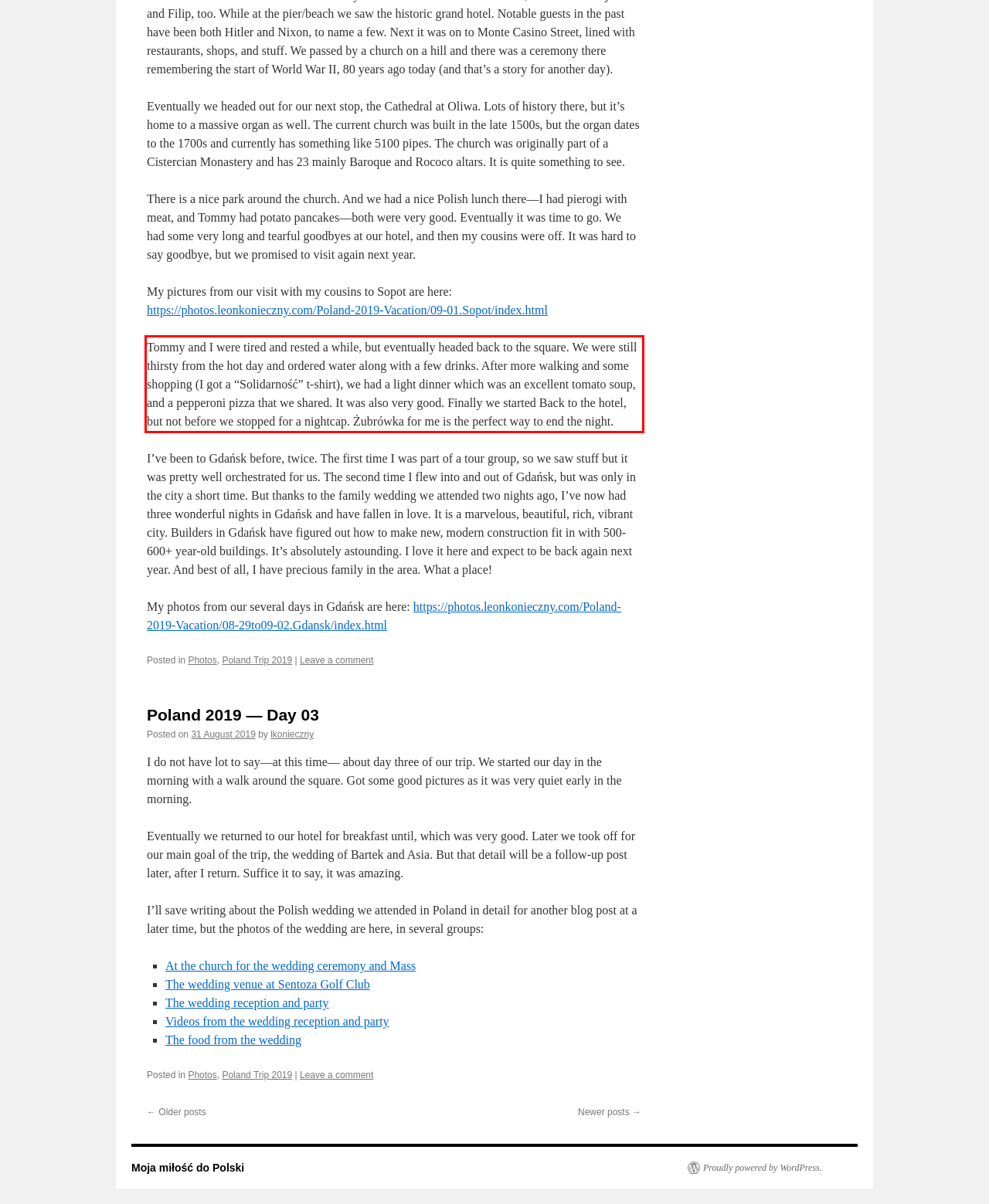You are provided with a screenshot of a webpage containing a red bounding box. Please extract the text enclosed by this red bounding box.

Tommy and I were tired and rested a while, but eventually headed back to the square. We were still thirsty from the hot day and ordered water along with a few drinks. After more walking and some shopping (I got a “Solidarność” t-shirt), we had a light dinner which was an excellent tomato soup, and a pepperoni pizza that we shared. It was also very good. Finally we started Back to the hotel, but not before we stopped for a nightcap. Żubrówka for me is the perfect way to end the night.